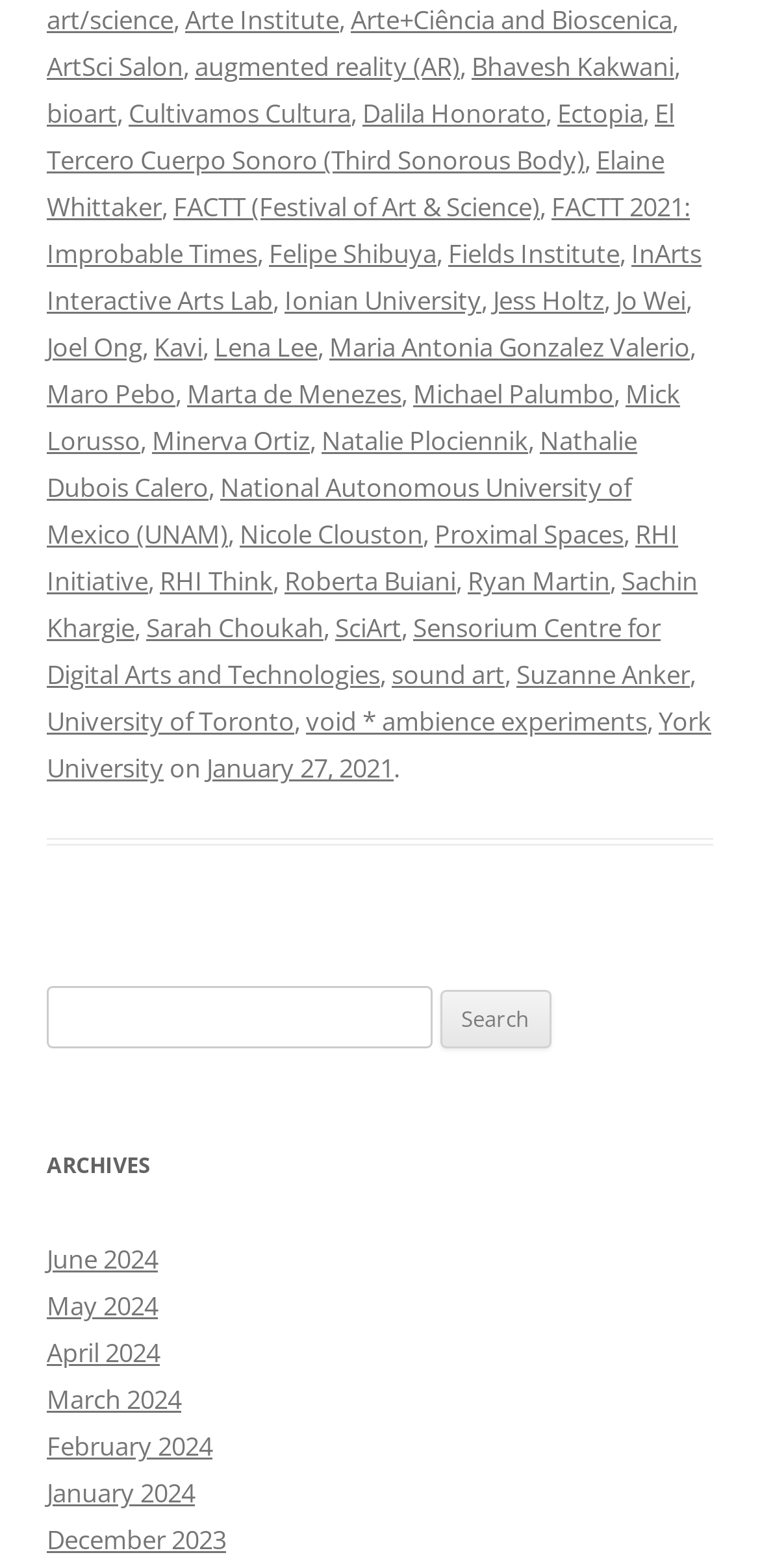Please determine the bounding box coordinates, formatted as (top-left x, top-left y, bottom-right x, bottom-right y), with all values as floating point numbers between 0 and 1. Identify the bounding box of the region described as: Proximal Spaces

[0.572, 0.33, 0.821, 0.352]